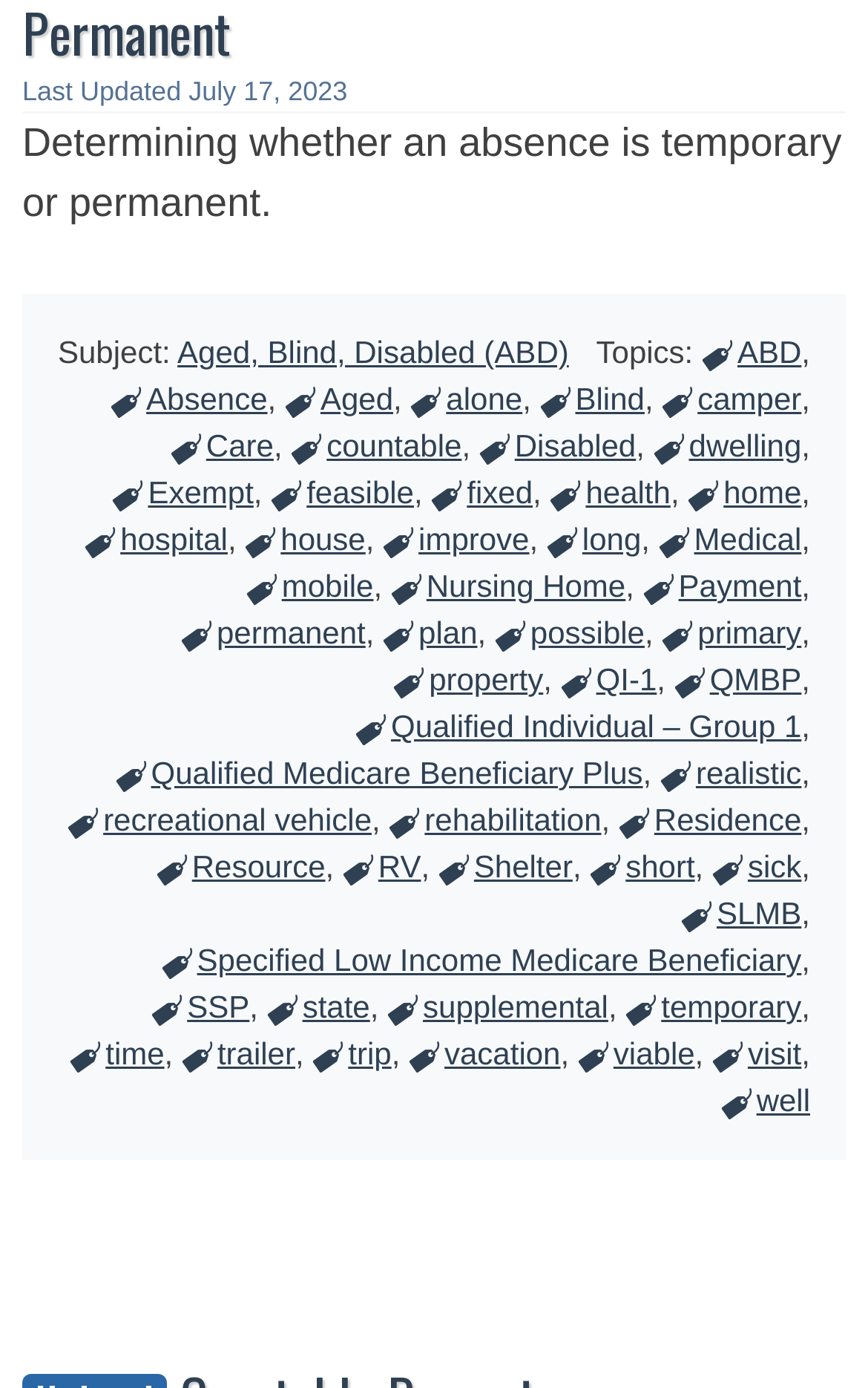Identify the bounding box coordinates of the clickable region required to complete the instruction: "Follow the link 'Absence'". The coordinates should be given as four float numbers within the range of 0 and 1, i.e., [left, top, right, bottom].

[0.127, 0.271, 0.308, 0.305]